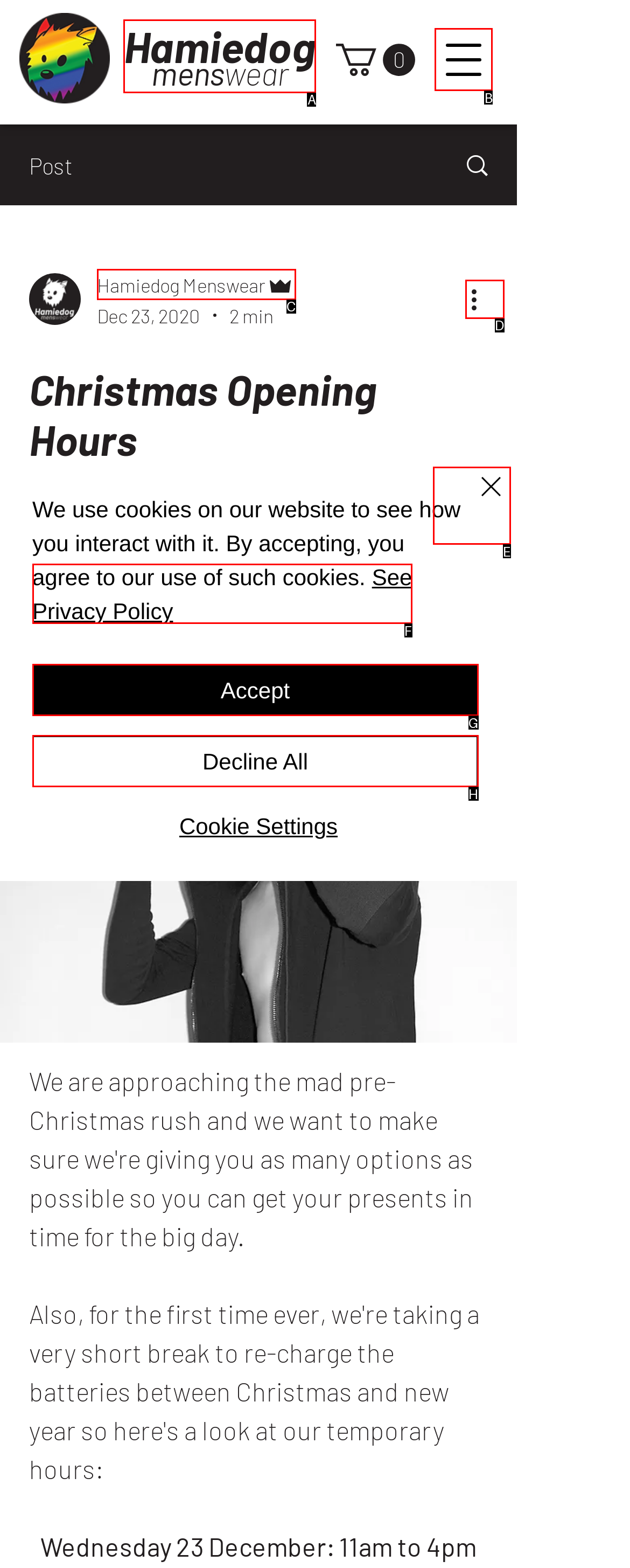Find the option you need to click to complete the following instruction: Open navigation menu
Answer with the corresponding letter from the choices given directly.

B